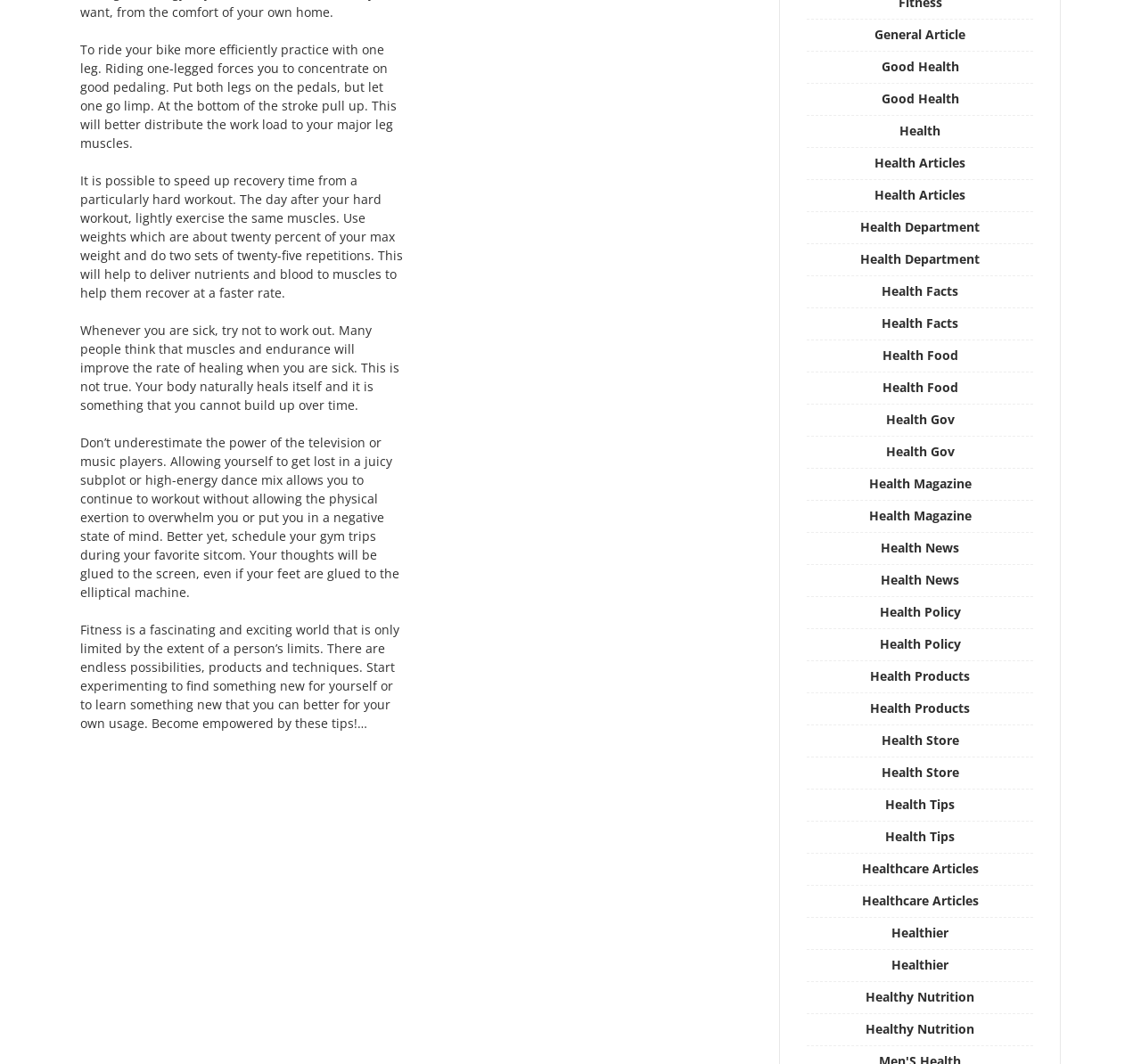What is the benefit of listening to music or watching TV while working out?
Using the image as a reference, answer the question with a short word or phrase.

It distracts from physical exertion